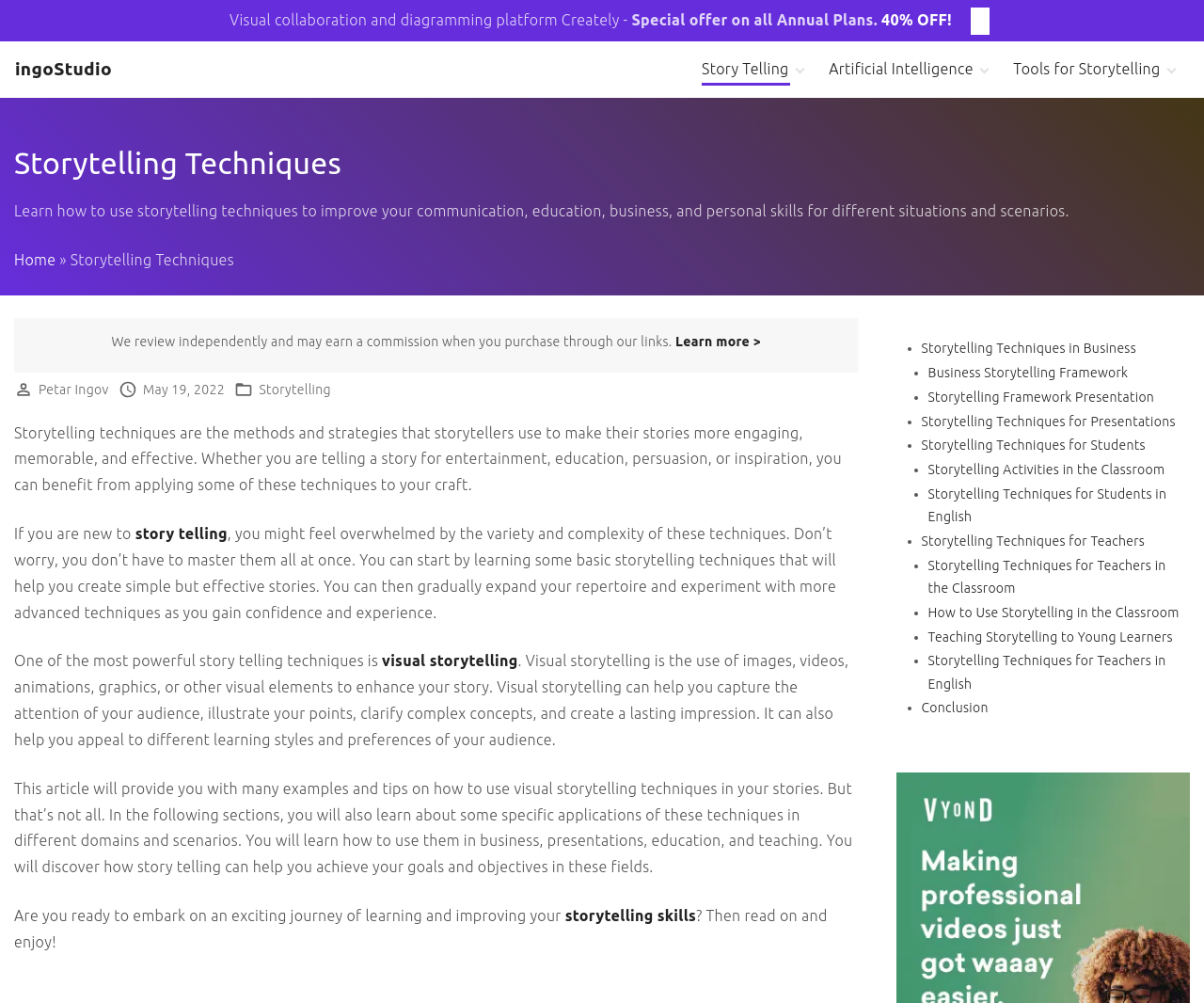Summarize the webpage in an elaborate manner.

This webpage is about storytelling techniques, focusing on how to improve communication, education, business, and personal skills in different situations and scenarios. At the top, there is a navigation menu with links to various topics, including Story Telling, Types of Storytelling, Visual Storytelling, and more. Below the navigation menu, there is a heading "Storytelling Techniques" followed by a brief introduction to the topic.

The main content of the webpage is divided into sections, each discussing a specific aspect of storytelling techniques. The sections are separated by horizontal lines, and each section has a heading and several paragraphs of text. The text is interspersed with links to related topics, such as visual storytelling, business storytelling, and storytelling techniques for students.

There are also several lists of links, marked with bullet points, that provide additional resources on specific topics, such as storytelling techniques in business, business storytelling framework, and storytelling activities in the classroom.

At the bottom of the webpage, there is a footer section with links to the author's profile, a copyright notice, and a date stamp. There are also several images scattered throughout the webpage, including icons and logos, but no prominent images that dominate the page.

Overall, the webpage is a comprehensive resource on storytelling techniques, providing a wealth of information and resources for those interested in improving their communication and storytelling skills.